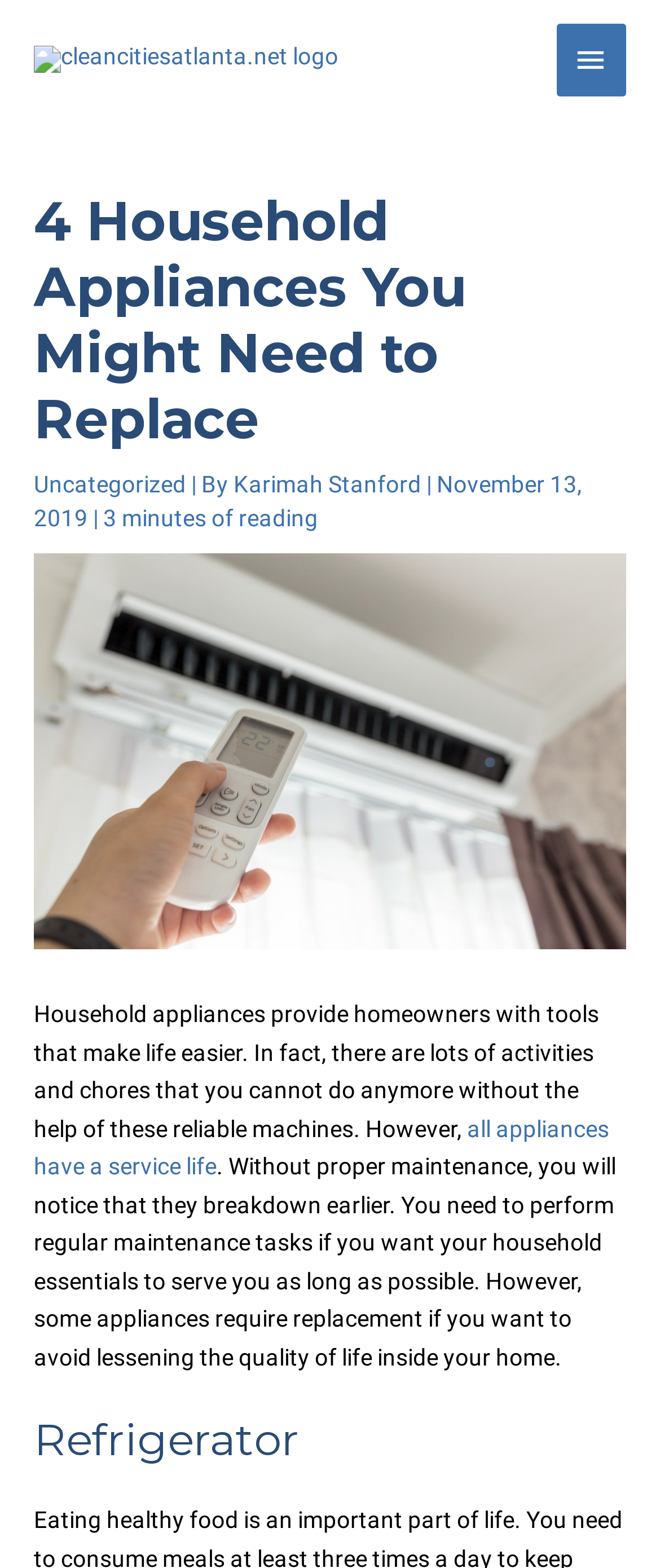Look at the image and answer the question in detail:
What is the category of the article?

The category of the article is located below the title of the article, with a bounding box coordinate of [0.051, 0.3, 0.282, 0.318]. It is a link element with the text 'Uncategorized'.